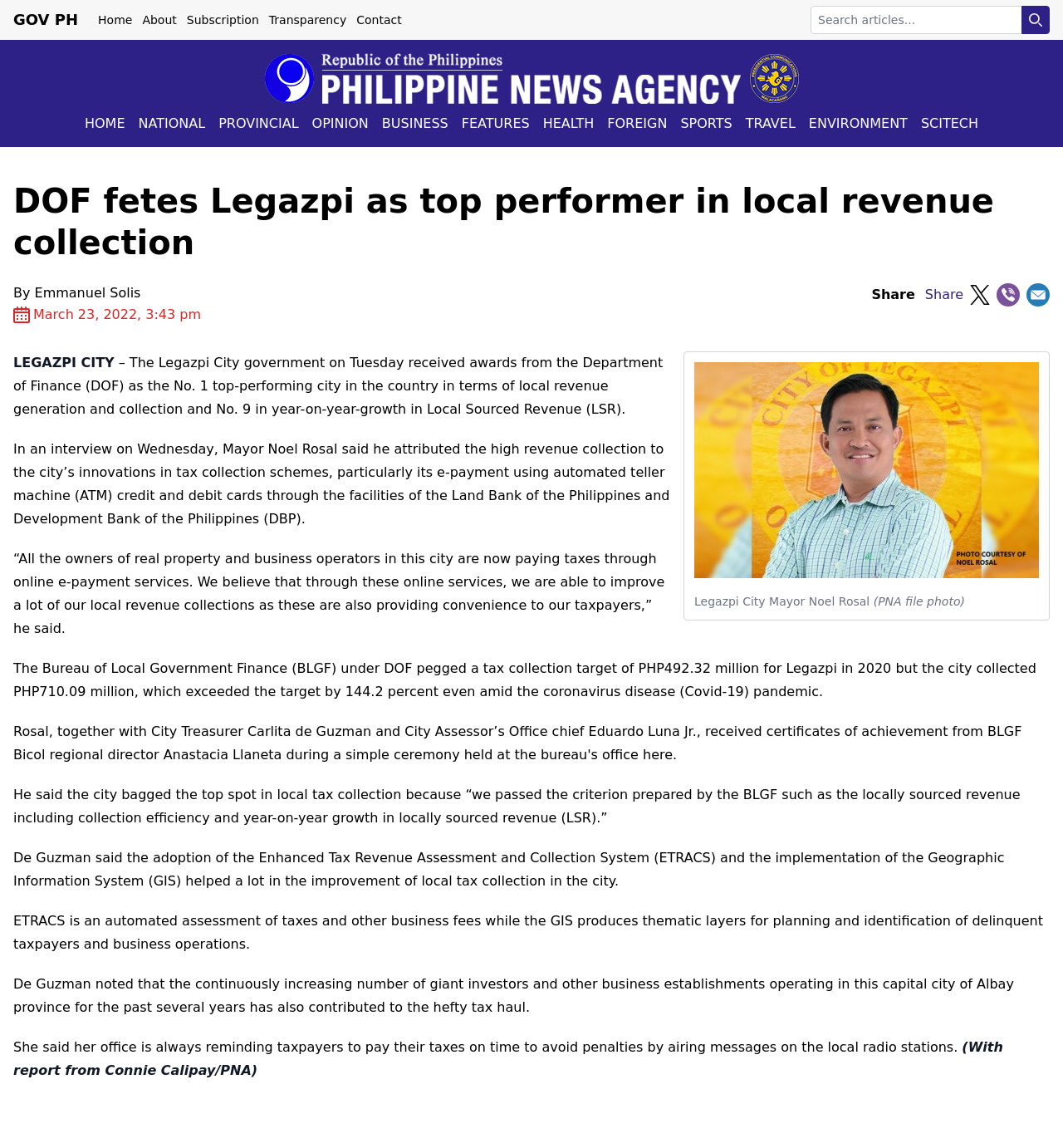Locate the bounding box coordinates of the element's region that should be clicked to carry out the following instruction: "View the National news". The coordinates need to be four float numbers between 0 and 1, i.e., [left, top, right, bottom].

[0.124, 0.099, 0.199, 0.116]